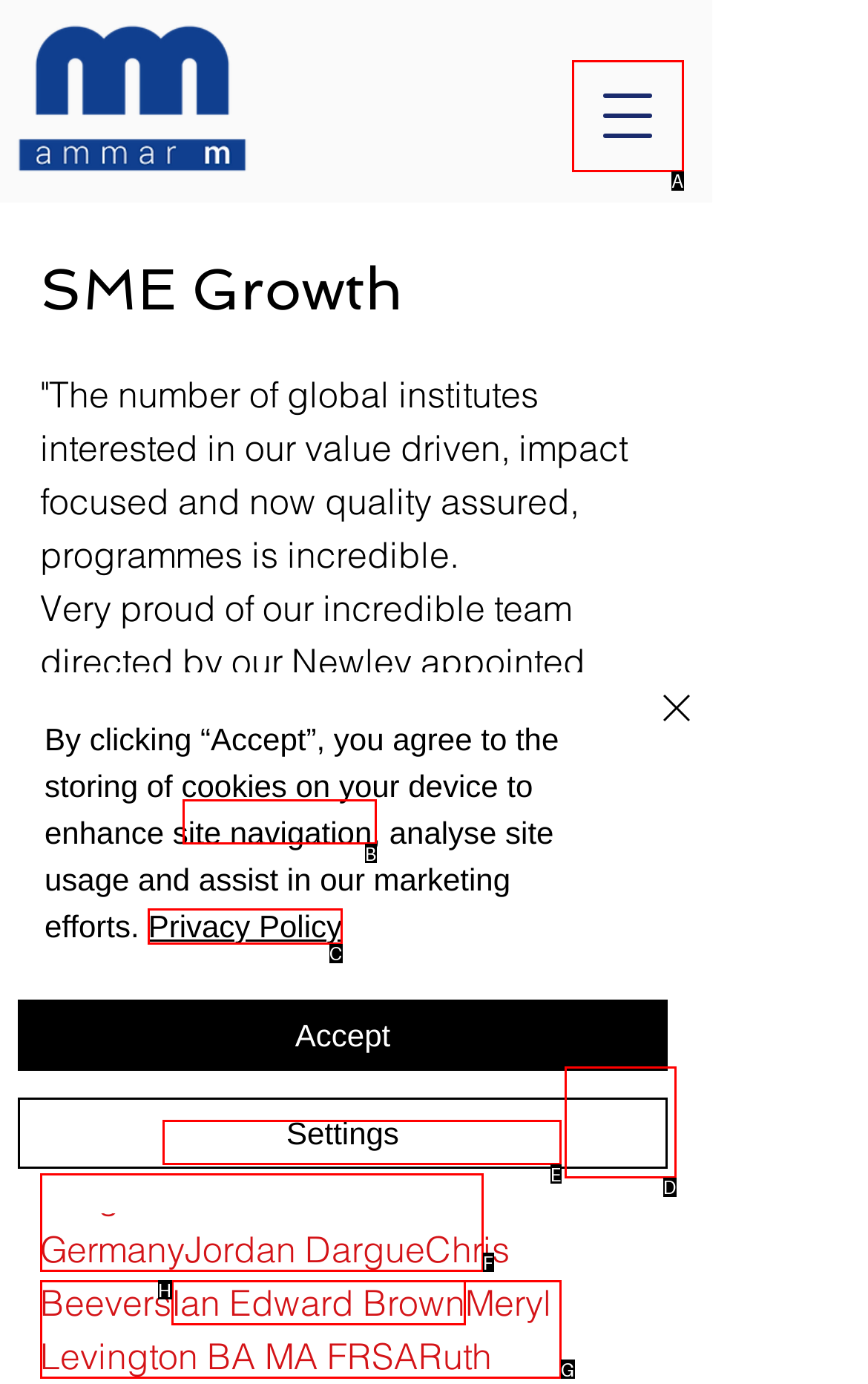Identify the correct option to click in order to accomplish the task: Chat with us Provide your answer with the letter of the selected choice.

D